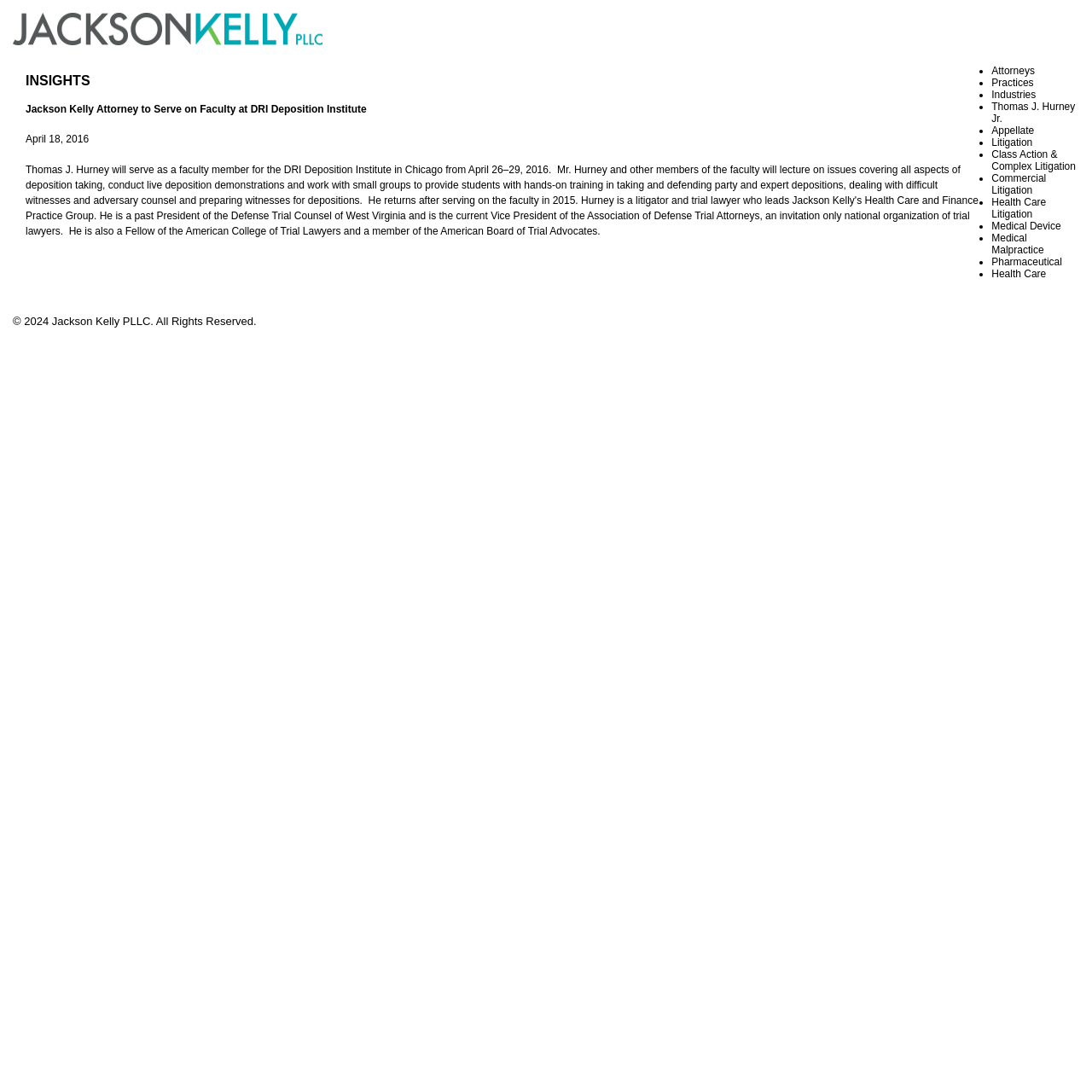Elaborate on the information and visuals displayed on the webpage.

The webpage is about Jackson Kelly PLLC, a law firm that has been in operation since 1822. At the top of the page, there is a logo and a link to the firm's homepage. Below the logo, there is a table with two columns. The left column contains a news article titled "INSIGHTS" with a subheading "Jackson Kelly Attorney to Serve on Faculty at DRI Deposition Institute". The article discusses Thomas J. Hurney, a litigator and trial lawyer who will serve as a faculty member at the DRI Deposition Institute in Chicago.

To the right of the news article, there is a list of links to various sections of the website, including "Attorneys", "Practices", "Industries", and a list of specific areas of practice, such as "Appellate Litigation", "Class Action & Complex Litigation", and "Health Care Litigation". There are 11 links in total, each separated by a bullet point.

At the bottom of the page, there is a copyright notice that reads "© 2024 Jackson Kelly PLLC. All Rights Reserved."